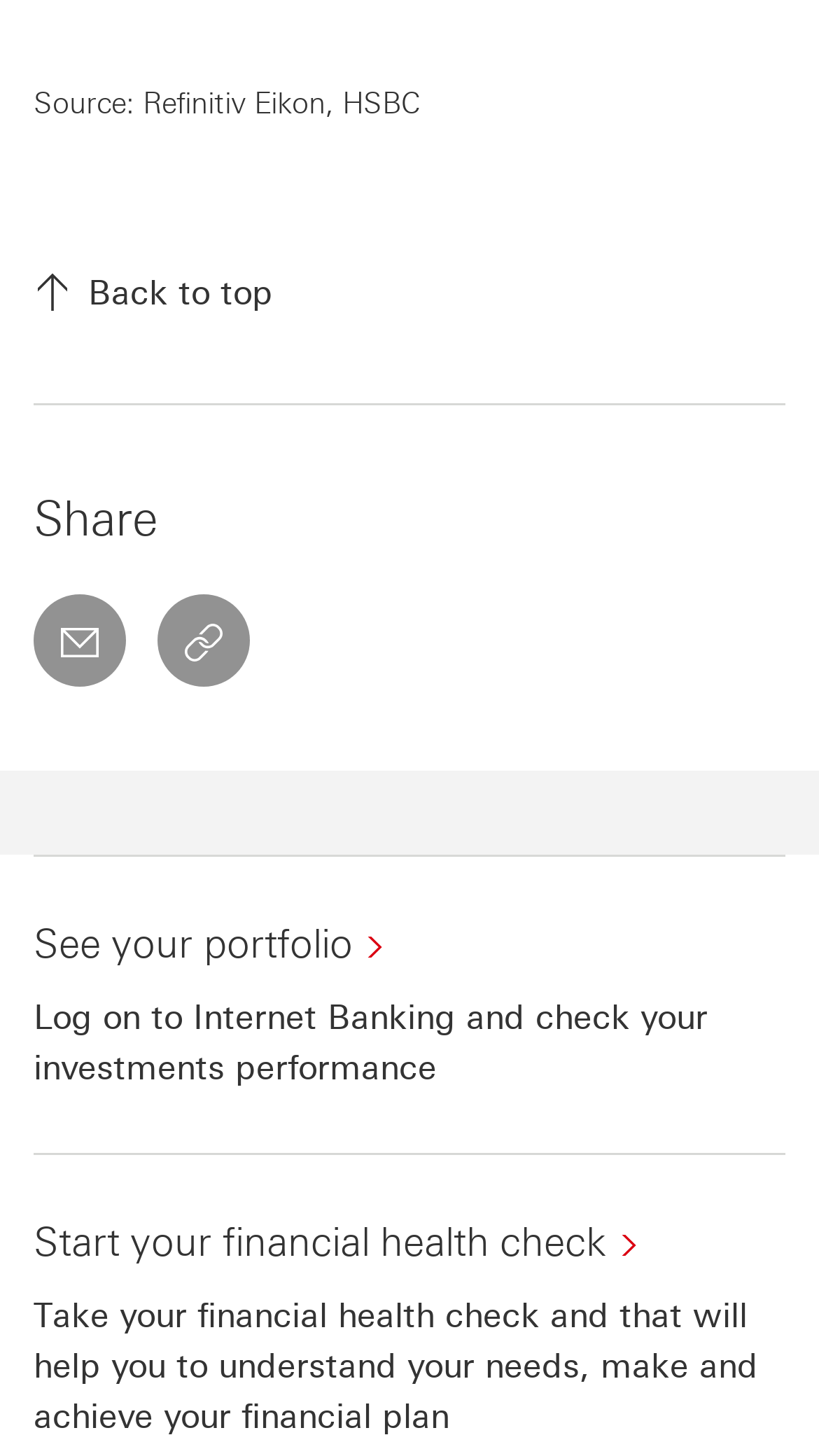What is the source of the data?
Look at the image and answer with only one word or phrase.

Refinitiv Eikon, HSBC